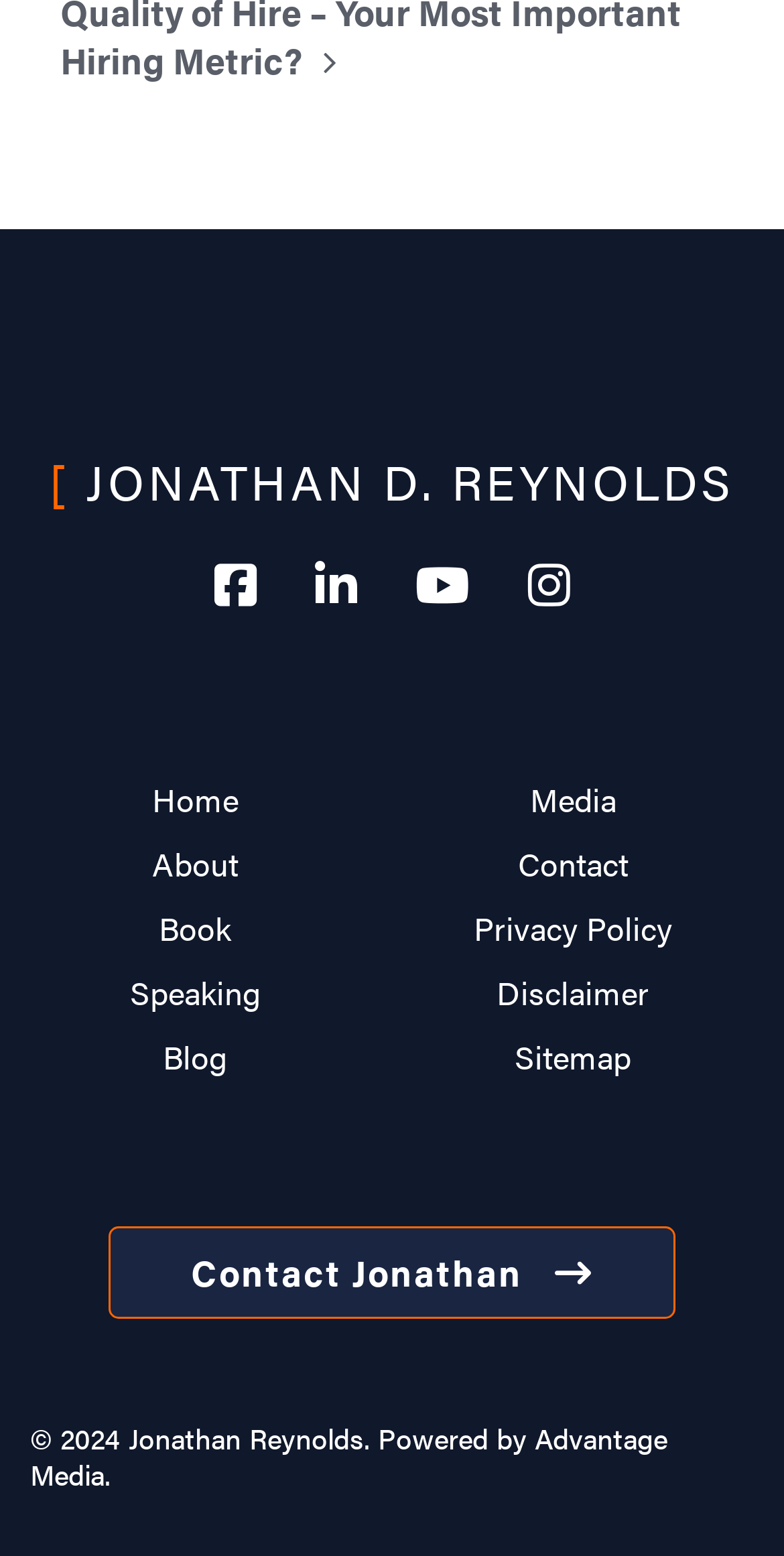Bounding box coordinates are to be given in the format (top-left x, top-left y, bottom-right x, bottom-right y). All values must be floating point numbers between 0 and 1. Provide the bounding box coordinate for the UI element described as: The King's Fund

None